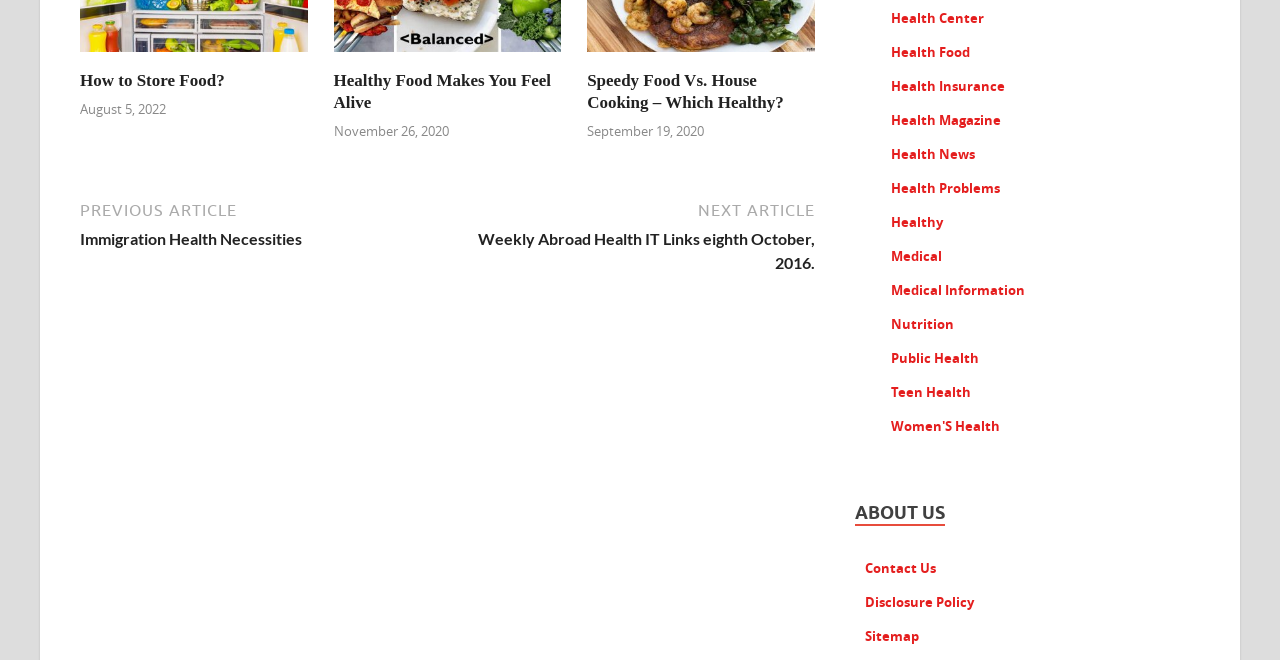Give a short answer to this question using one word or a phrase:
How many health-related topics are listed on the webpage?

11